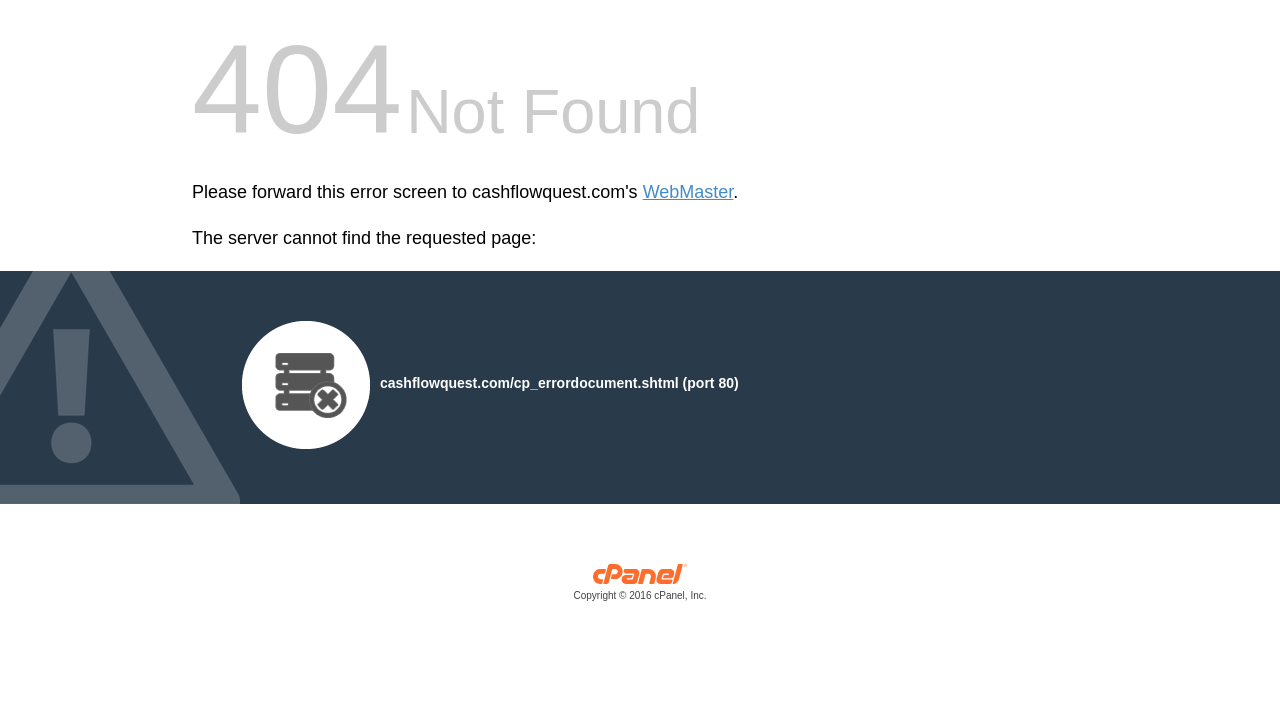Articulate a detailed summary of the webpage's content and design.

The webpage displays a "404 Not Found" error message. At the top center of the page, there is a link to "WebMaster" accompanied by a period. Below this, a message reads "The server cannot find the requested page:". 

To the right of this message, there is an image. Below the image, a path to an error document is provided: "cashflowquest.com/cp_errordocument.shtml (port 80)". 

At the bottom of the page, there is a copyright notice from "cPanel, Inc. Copyright © 2016 cPanel, Inc." which includes a link and an image of the company's logo.